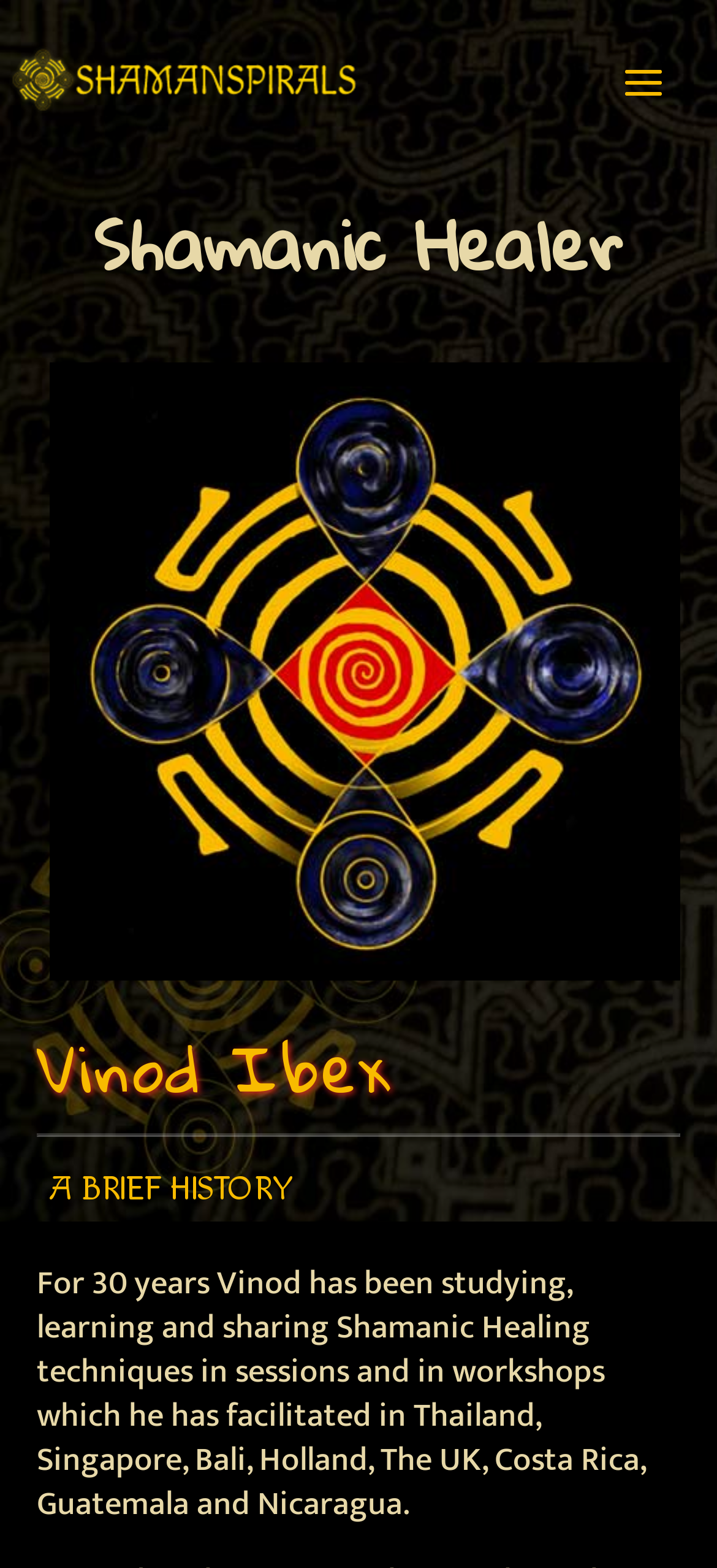Give a one-word or short-phrase answer to the following question: 
How many years has Vinod been studying Shamanic Healing?

30 years